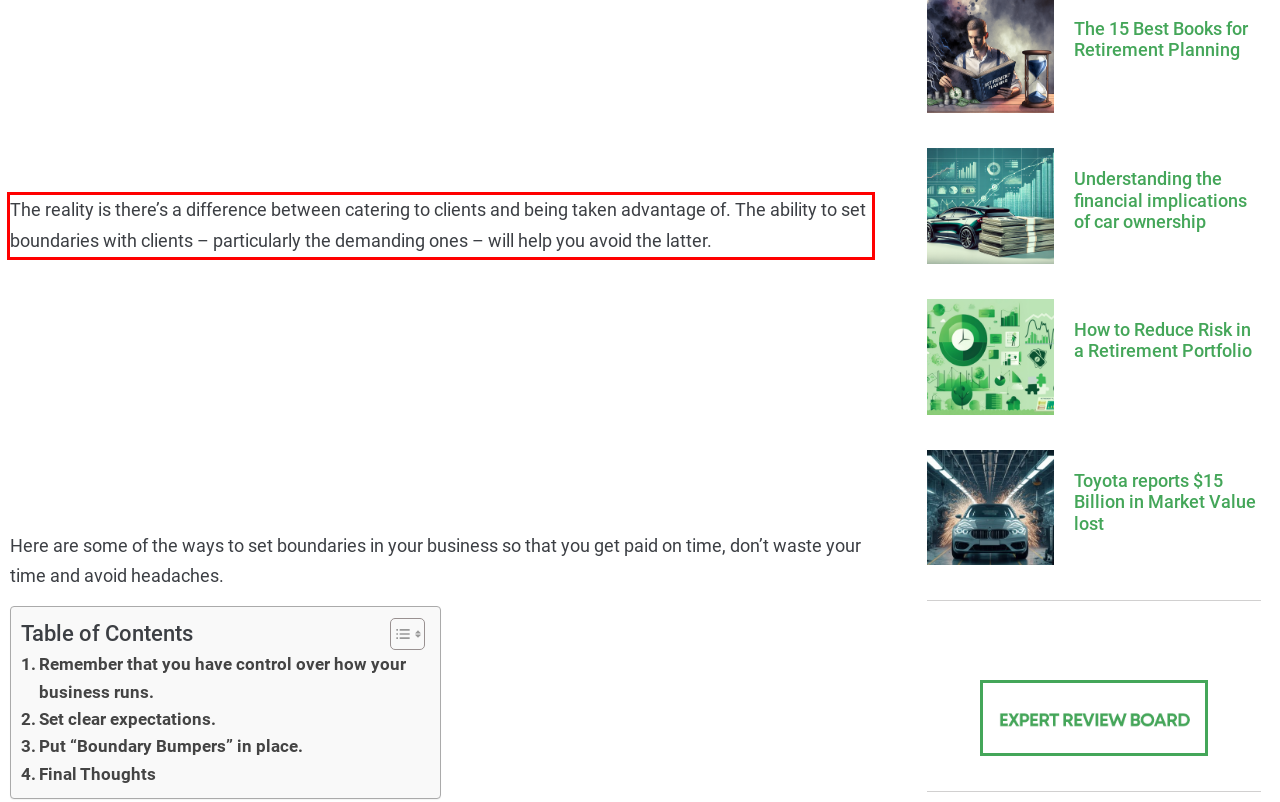You have a screenshot of a webpage, and there is a red bounding box around a UI element. Utilize OCR to extract the text within this red bounding box.

The reality is there’s a difference between catering to clients and being taken advantage of. The ability to set boundaries with clients – particularly the demanding ones – will help you avoid the latter.